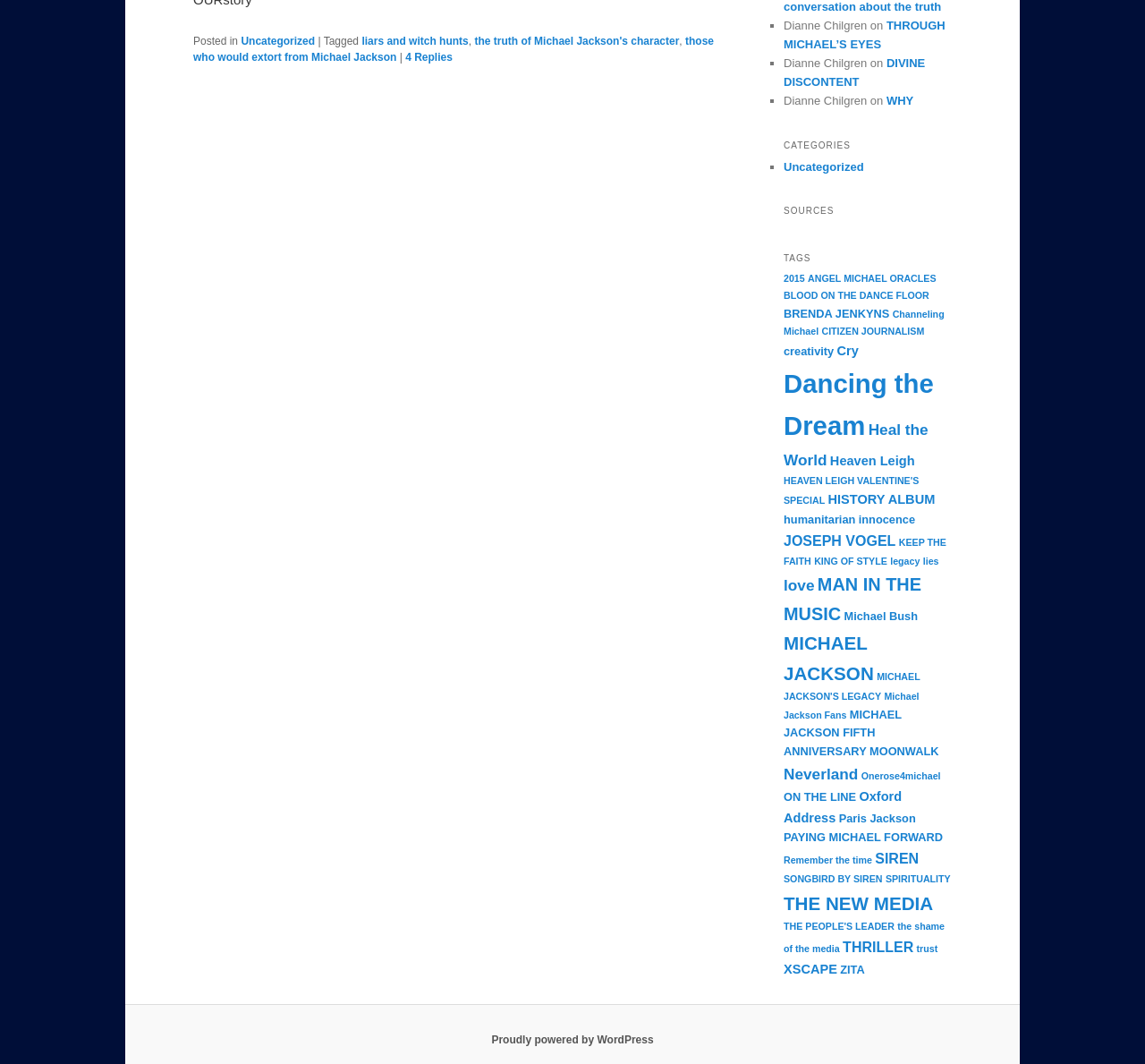Respond to the question with just a single word or phrase: 
What is the title of the first link under the 'SOURCES' heading?

2015 (2 items)